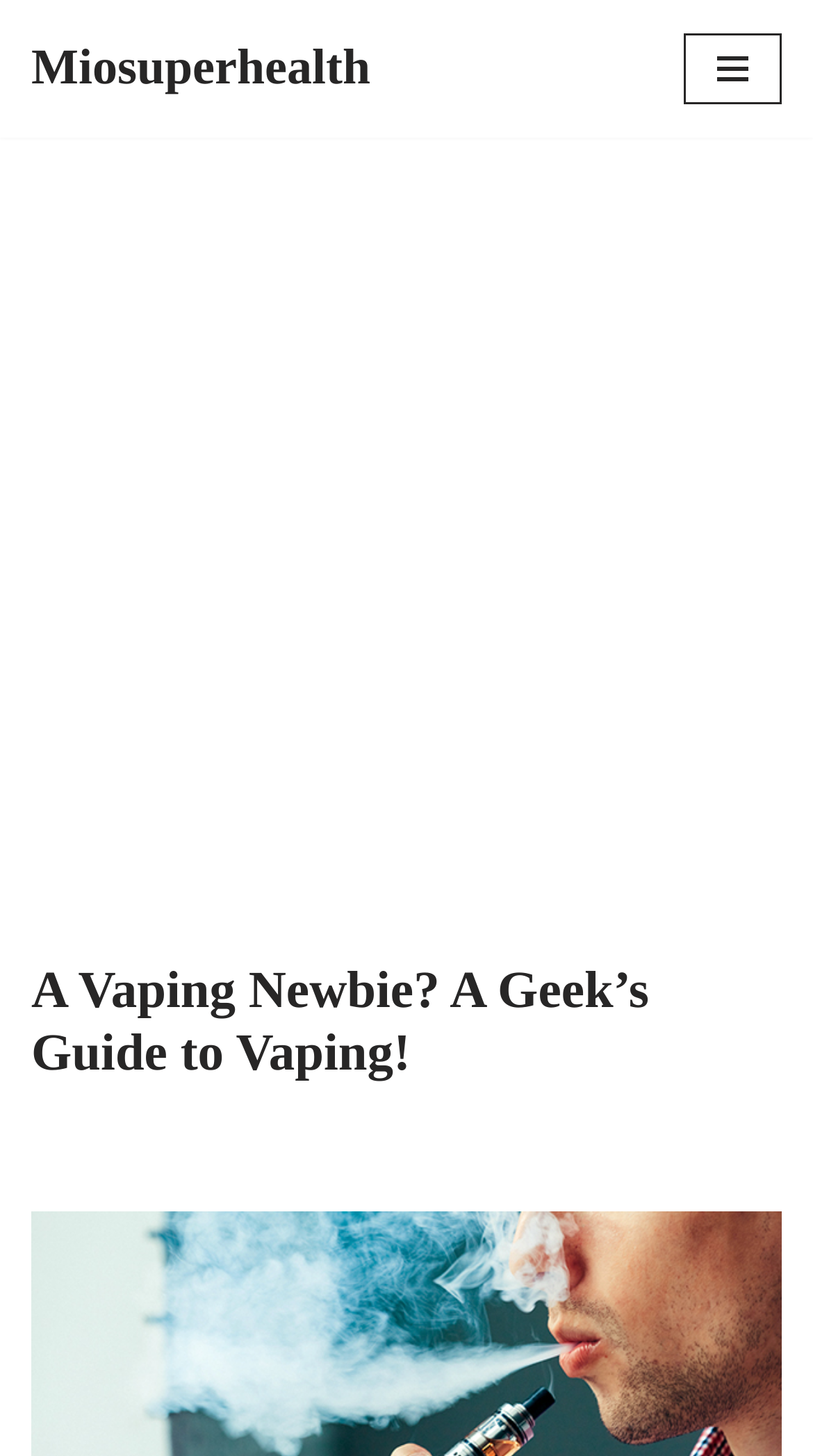Given the webpage screenshot and the description, determine the bounding box coordinates (top-left x, top-left y, bottom-right x, bottom-right y) that define the location of the UI element matching this description: Miosuperhealth

[0.038, 0.02, 0.456, 0.075]